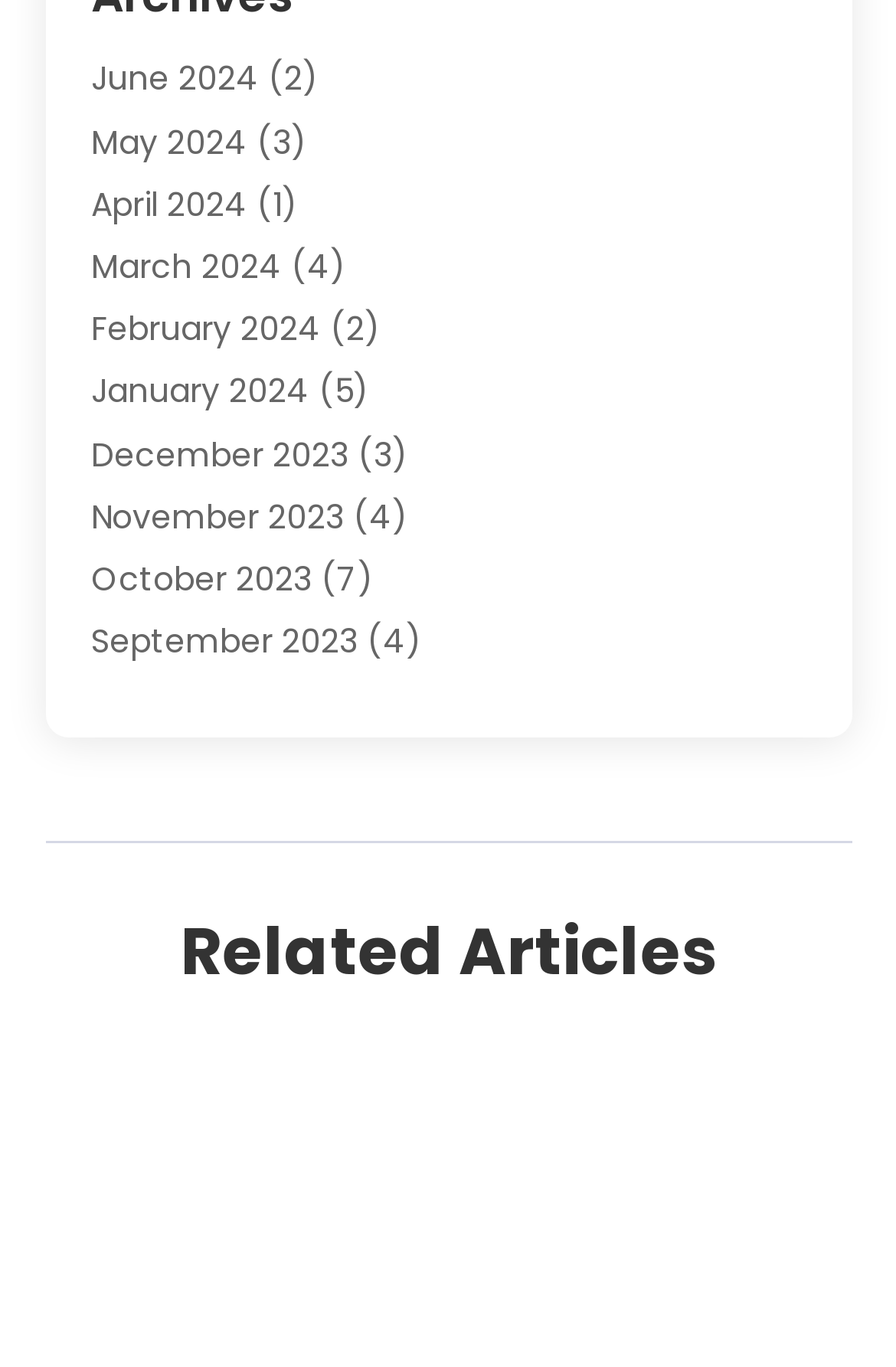Please identify the bounding box coordinates of the element on the webpage that should be clicked to follow this instruction: "Click on DUI Attorney". The bounding box coordinates should be given as four float numbers between 0 and 1, formatted as [left, top, right, bottom].

[0.101, 0.004, 0.324, 0.038]